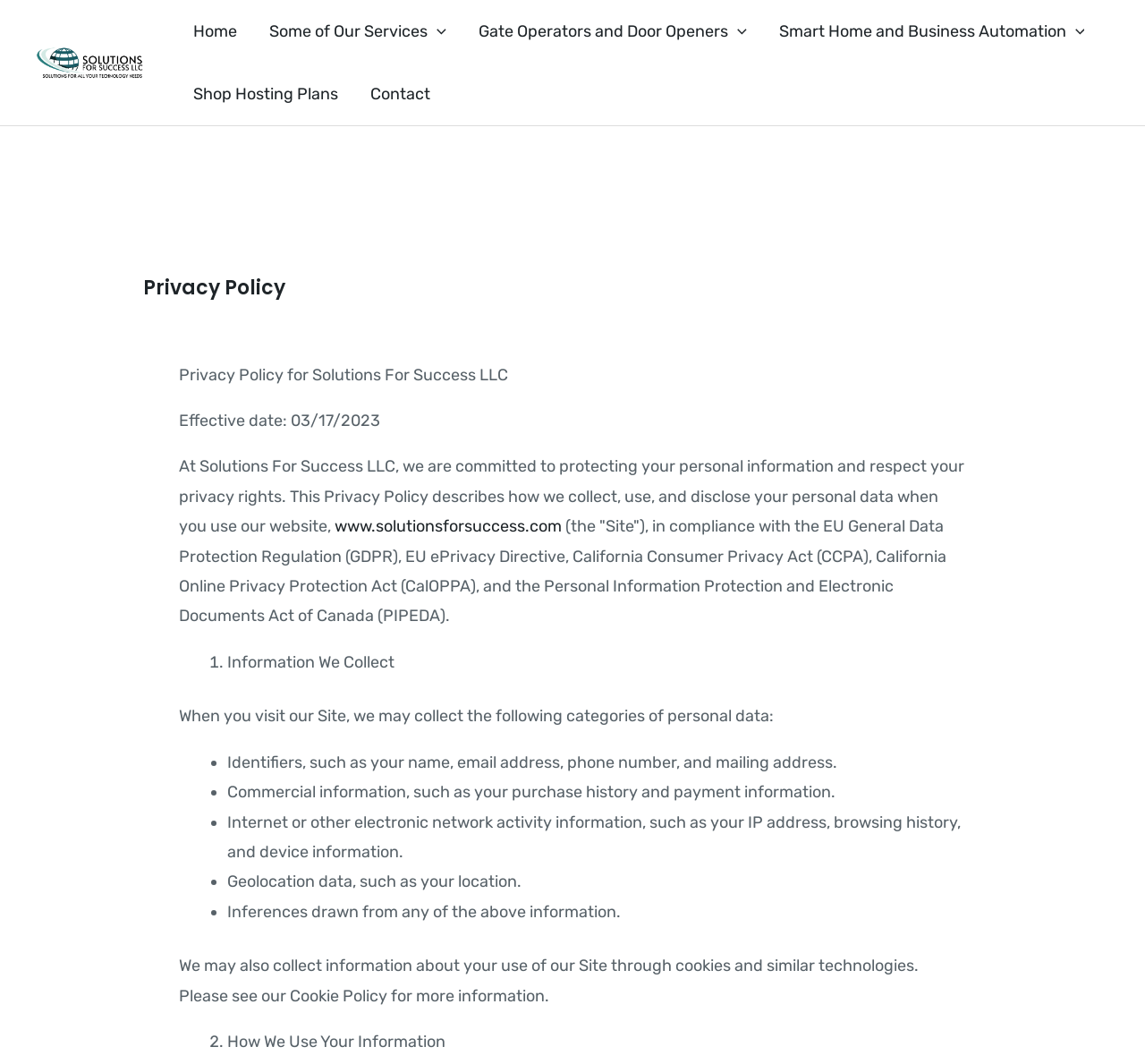Explain in detail what you observe on this webpage.

This webpage is about the Privacy Policy of Solutions For Success LLC. At the top, there is a logo of Solutions For Success, accompanied by a link to the company's website. Below the logo, there is a navigation menu with several links, including "Home", "Some of Our Services", "Gate Operators and Door Openers", "Smart Home and Business Automation", "Shop Hosting Plans", and "Contact". Each of these links has a menu toggle icon next to it.

The main content of the page is divided into sections, with headings and paragraphs of text. The first section is headed "Privacy Policy" and provides an introduction to the company's commitment to protecting personal information and respecting privacy rights. The text explains that the policy describes how the company collects, uses, and discloses personal data when users visit their website.

The next section is headed "Effective date: 03/17/2023" and provides a brief statement about the company's commitment to complying with various data protection regulations. Below this, there is a paragraph of text that explains how the company collects and uses personal data, with a link to the company's website.

The following sections are headed "Information We Collect" and "How We Use Your Information", and provide detailed lists of the types of personal data collected and how they are used. The lists are formatted with bullet points and include information such as identifiers, commercial information, internet activity, geolocation data, and inferences drawn from this information.

Throughout the page, there are several static text elements that provide additional information and explanations about the company's privacy policy. At the bottom of the page, there is a mention of the company's Cookie Policy, with a link to more information.